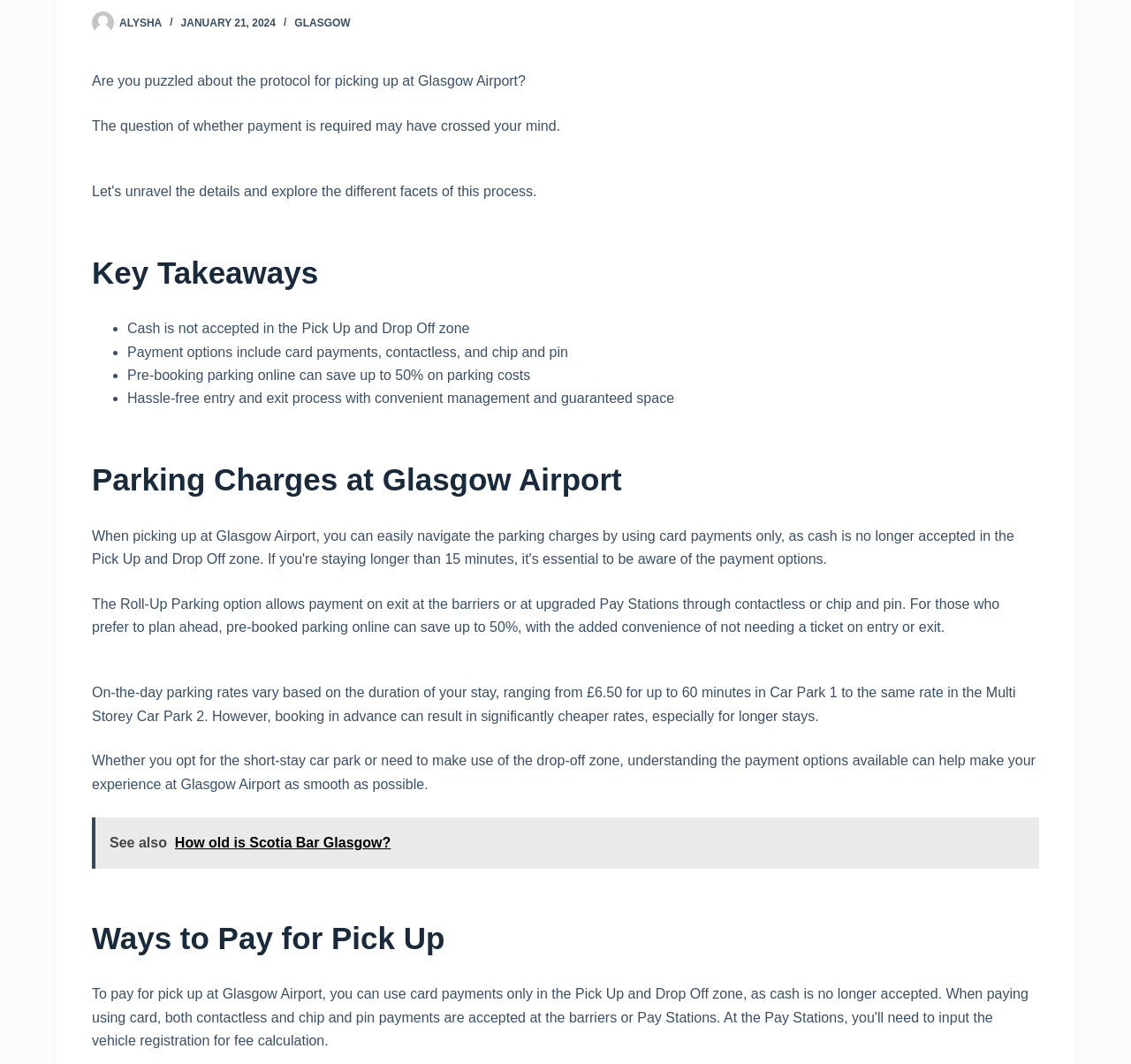What is the date mentioned in the webpage?
Could you answer the question with a detailed and thorough explanation?

The date is mentioned in the time element with the bounding box coordinates [0.16, 0.016, 0.244, 0.027], which contains the static text 'JANUARY 21, 2024'.